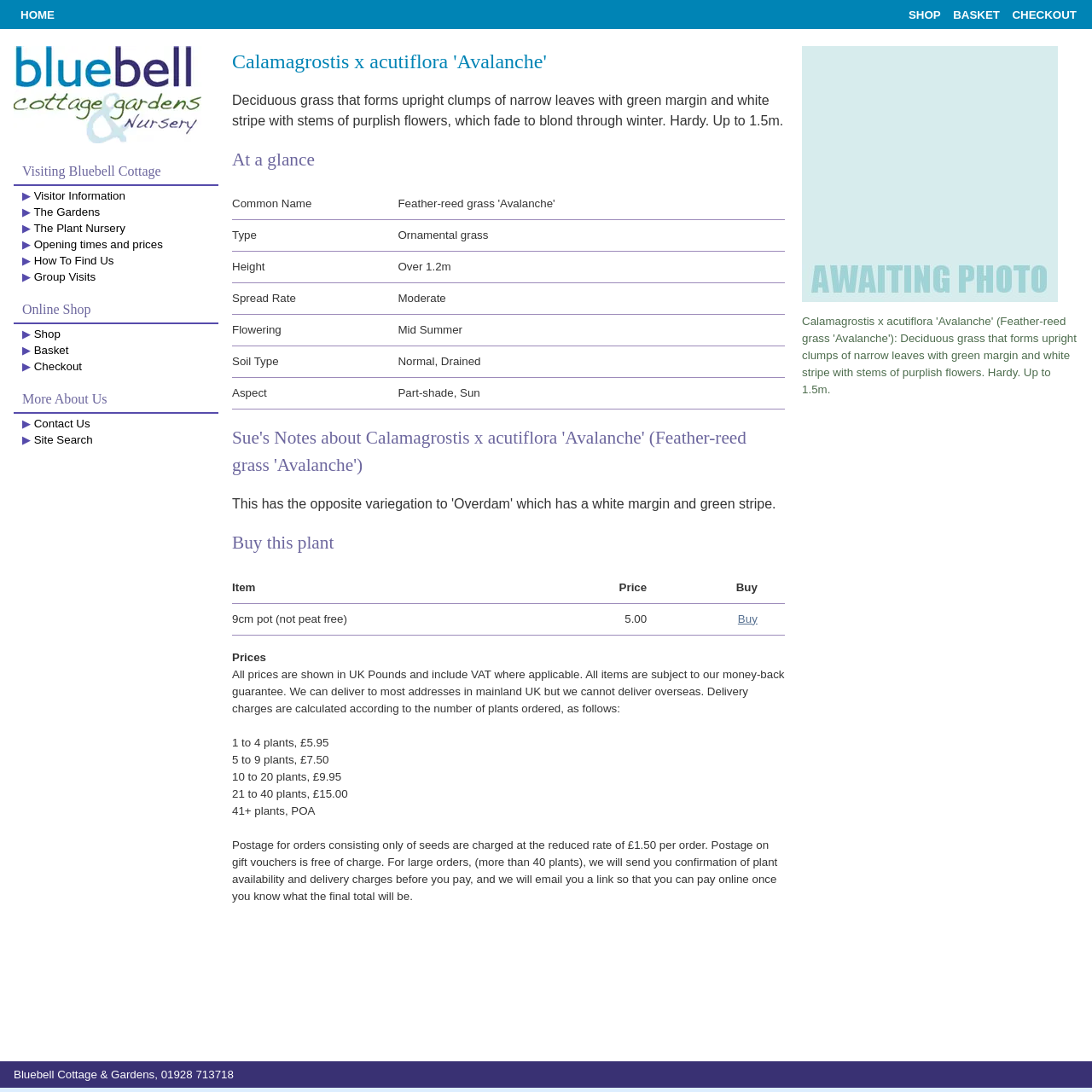What is the delivery charge for 1 to 4 plants?
Provide a detailed answer to the question using information from the image.

This answer can be obtained by looking at the 'Prices' section of the webpage, where the delivery charge for 1 to 4 plants is specified as '£5.95'.